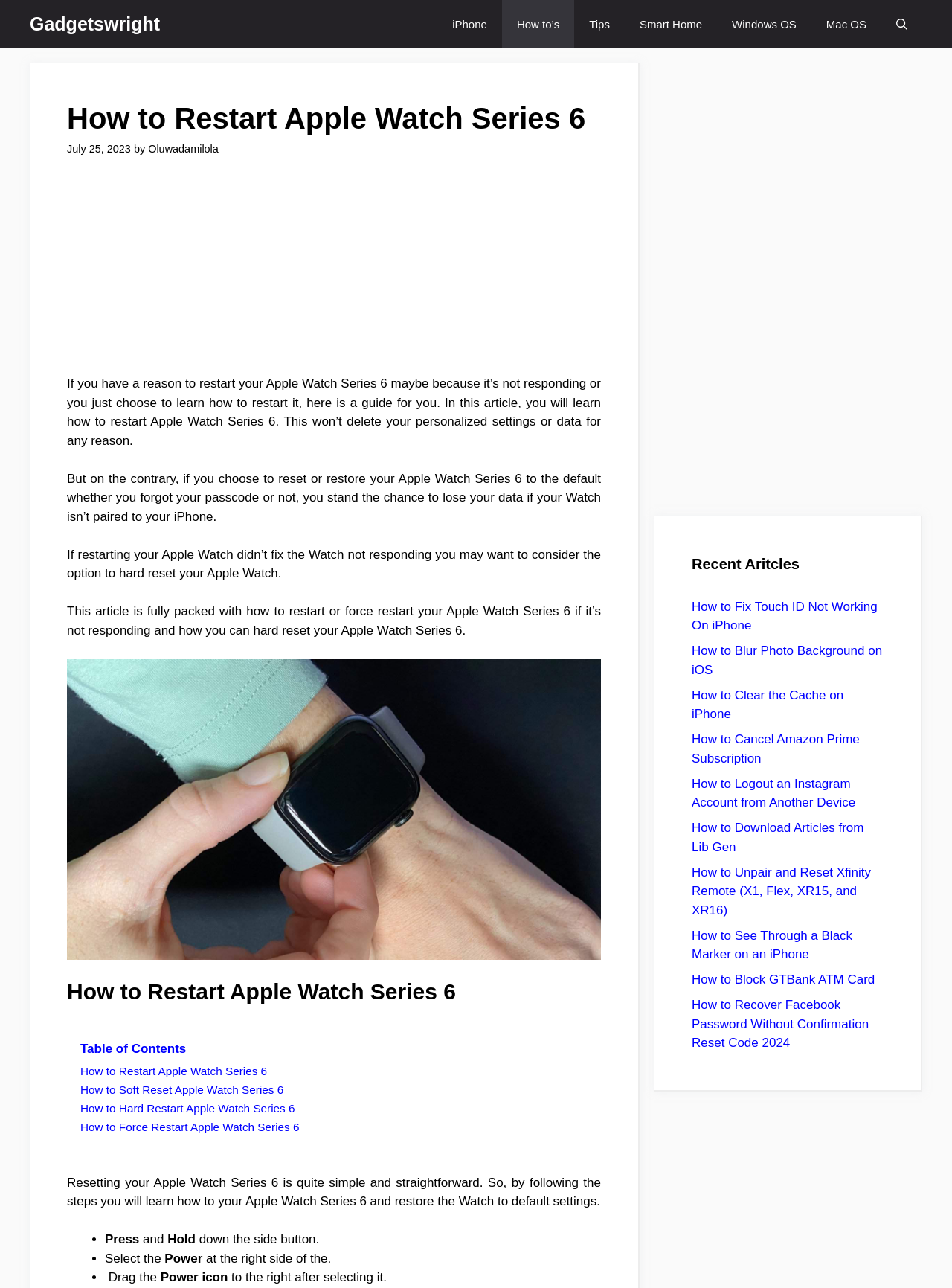Find the bounding box of the UI element described as: "Tips". The bounding box coordinates should be given as four float values between 0 and 1, i.e., [left, top, right, bottom].

[0.603, 0.0, 0.656, 0.038]